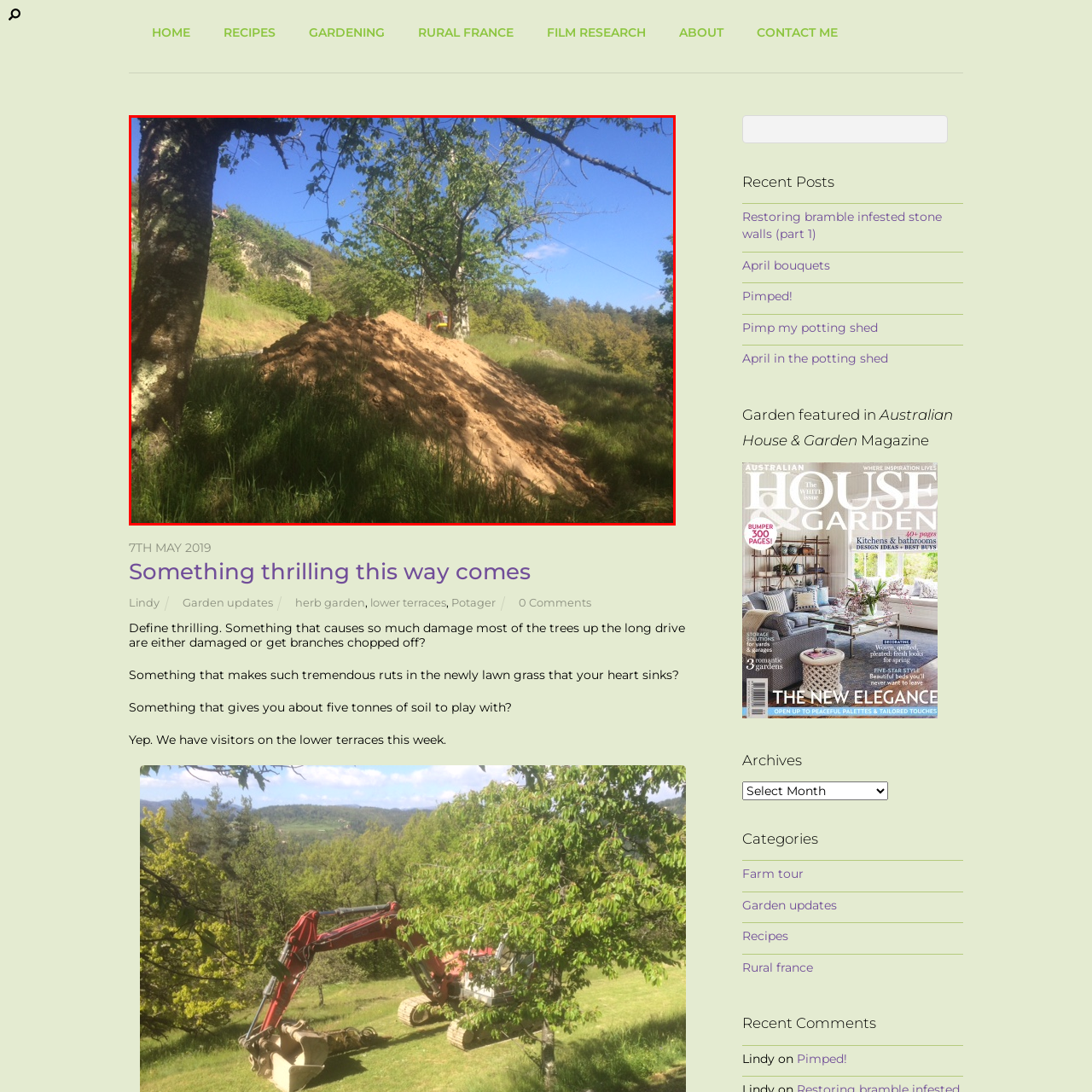Focus on the section encased in the red border, How many trees are visible in the image? Give your response as a single word or phrase.

At least three